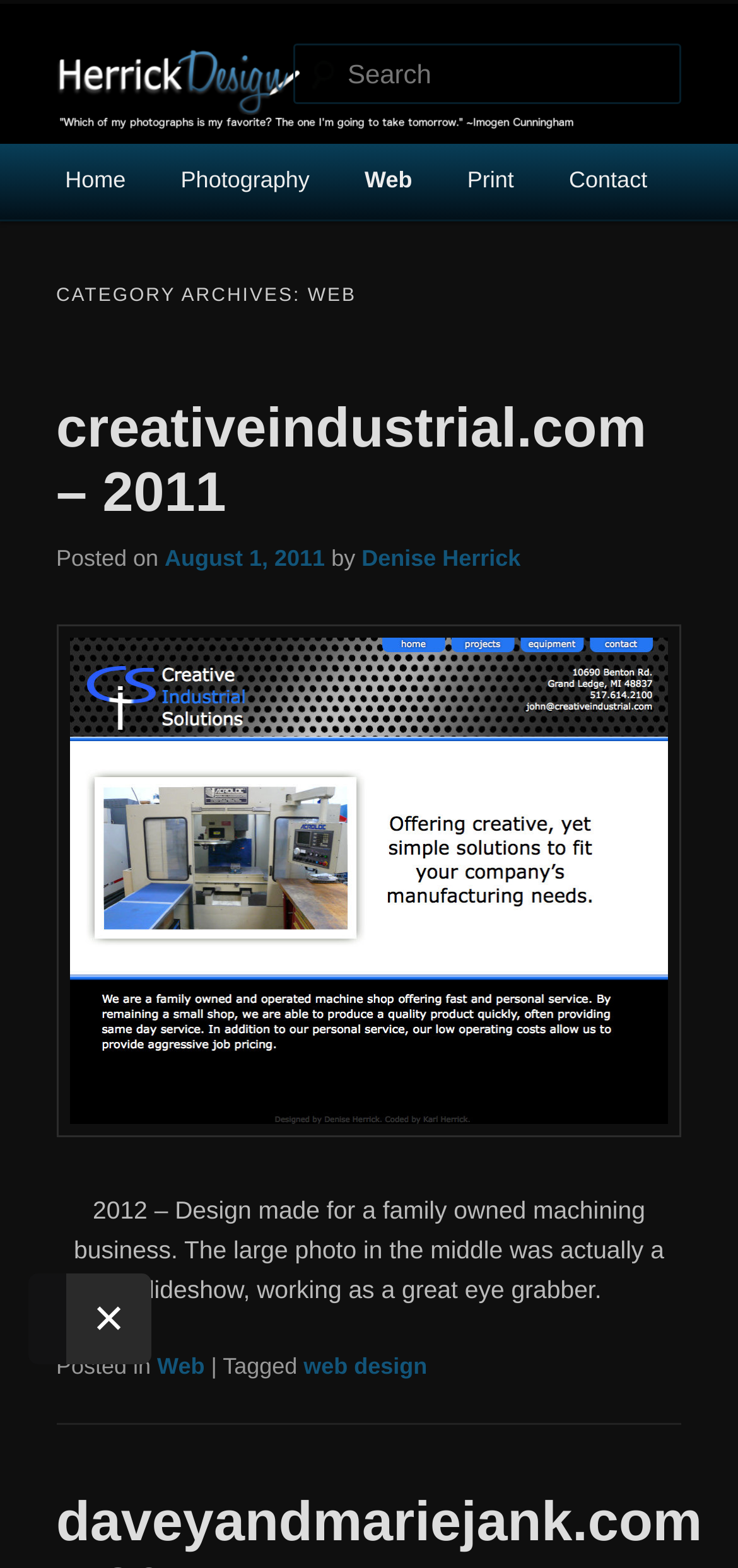Using the element description: "creativeindustrial.com – 2011", determine the bounding box coordinates. The coordinates should be in the format [left, top, right, bottom], with values between 0 and 1.

[0.076, 0.253, 0.876, 0.335]